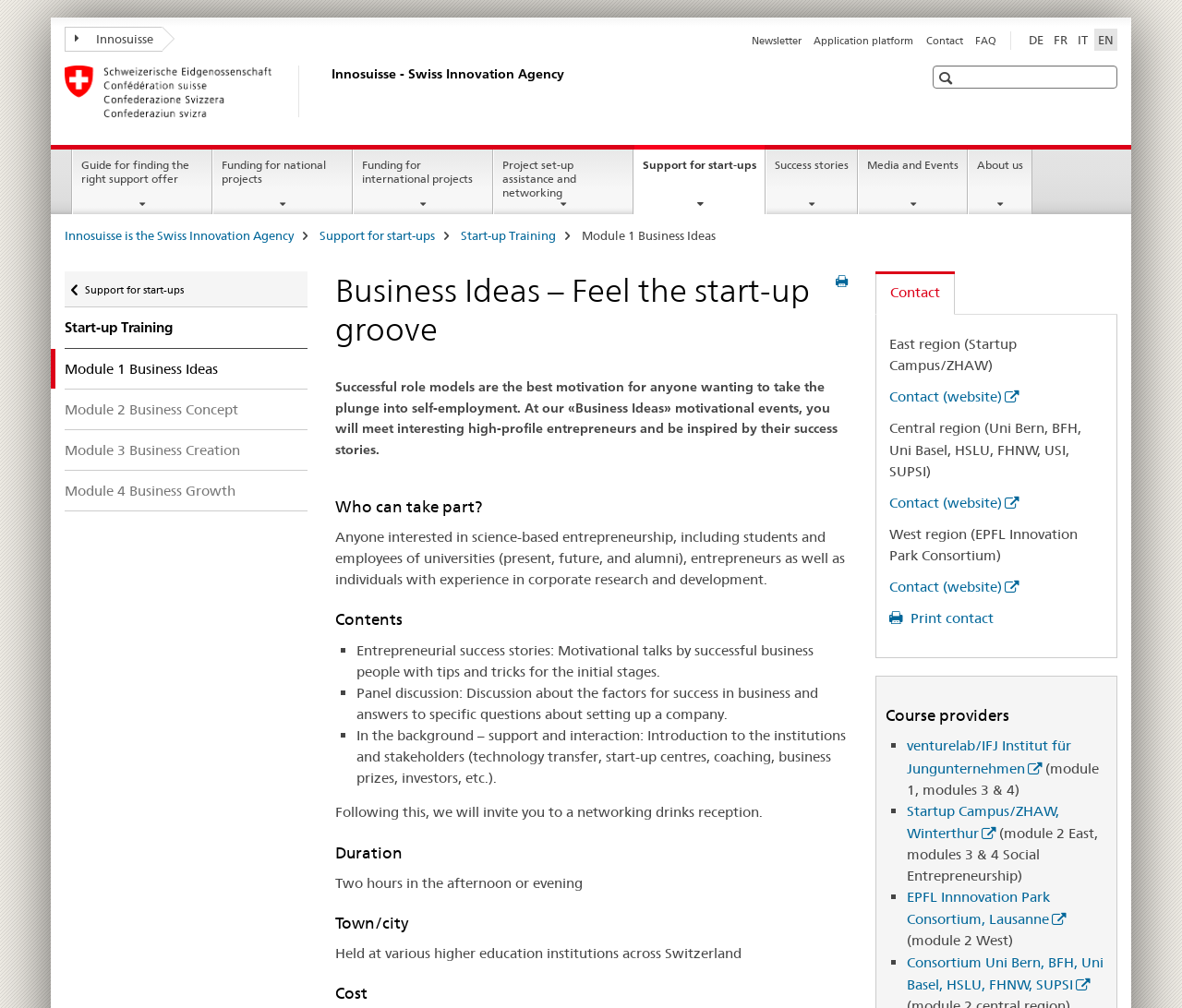Refer to the image and provide an in-depth answer to the question:
What is the duration of the 'Business Ideas' event?

The answer can be found in the section 'Duration' which is located in the article 'Business Ideas – Feel the start-up groove'.